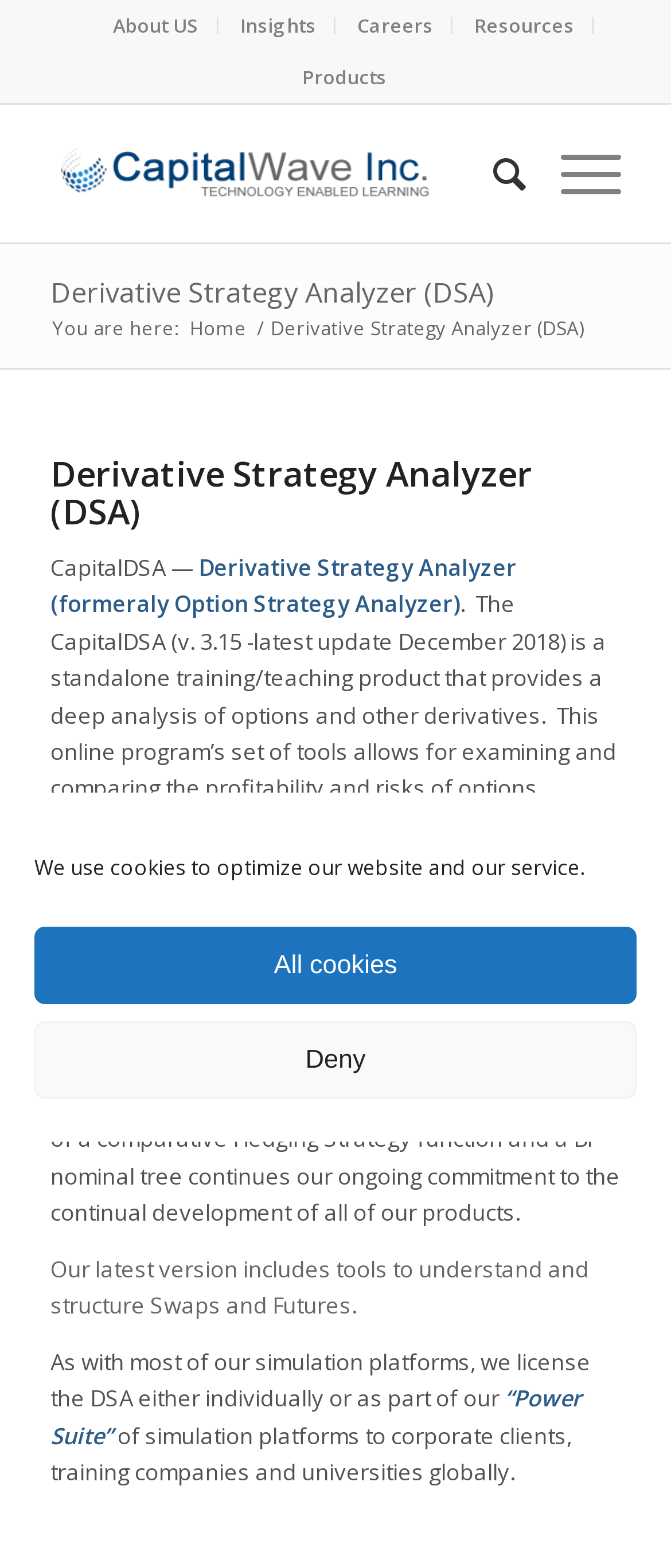Please provide a one-word or phrase answer to the question: 
What type of products does CapitalWave Inc. license?

Simulation platforms